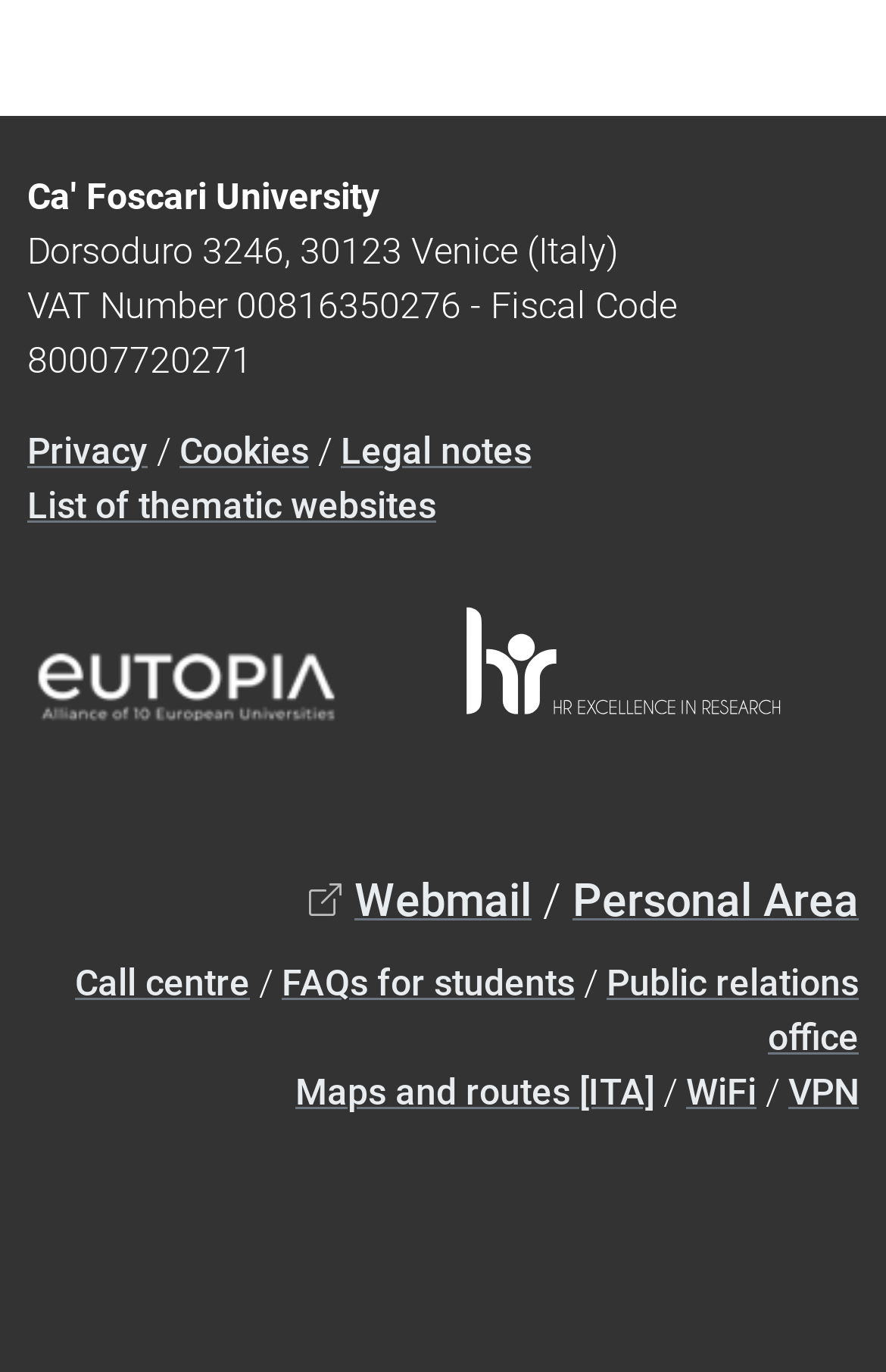Could you find the bounding box coordinates of the clickable area to complete this instruction: "View privacy policy"?

[0.031, 0.313, 0.167, 0.344]